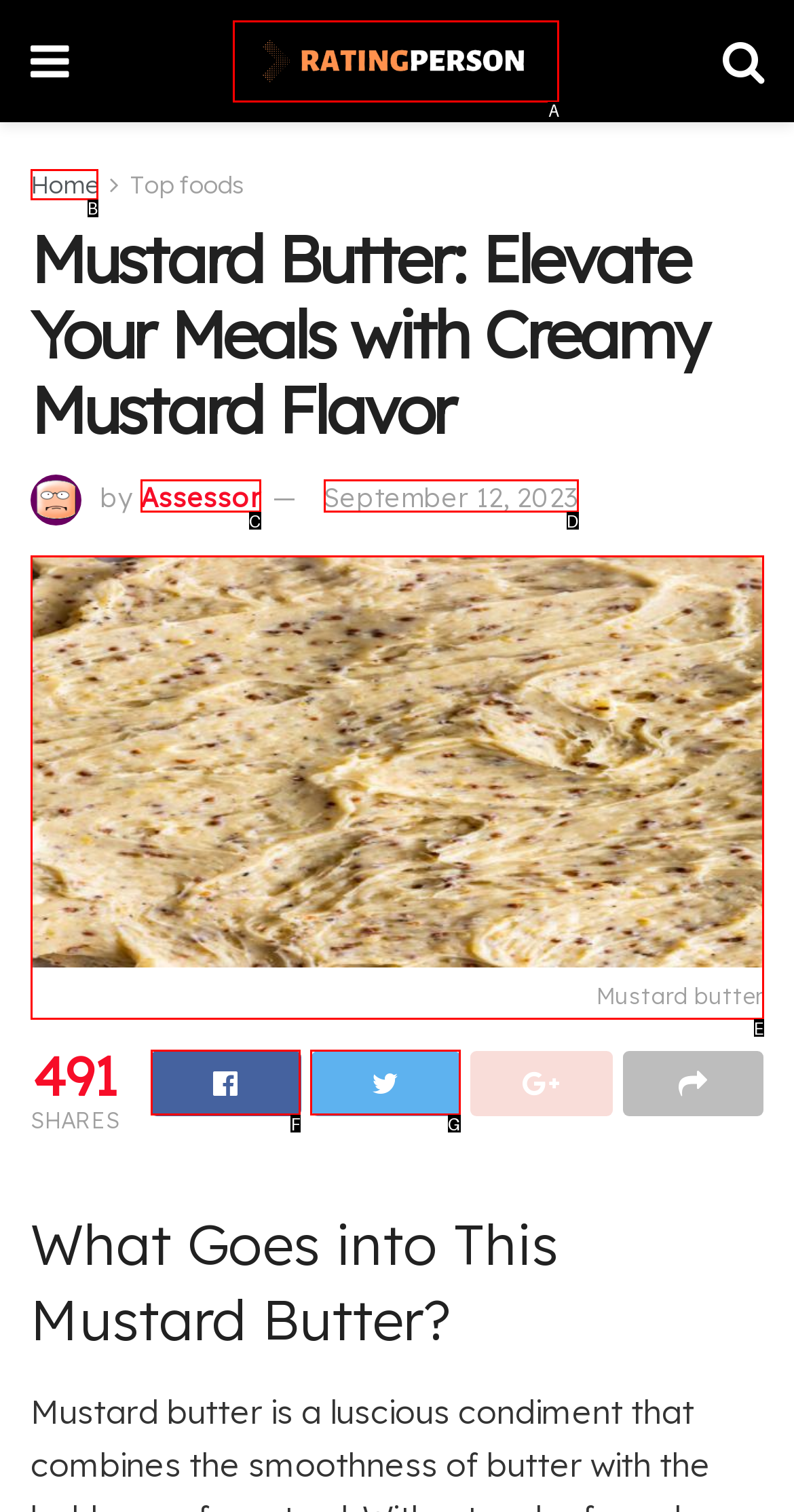Select the option that aligns with the description: alt="Ratingperson"
Respond with the letter of the correct choice from the given options.

A